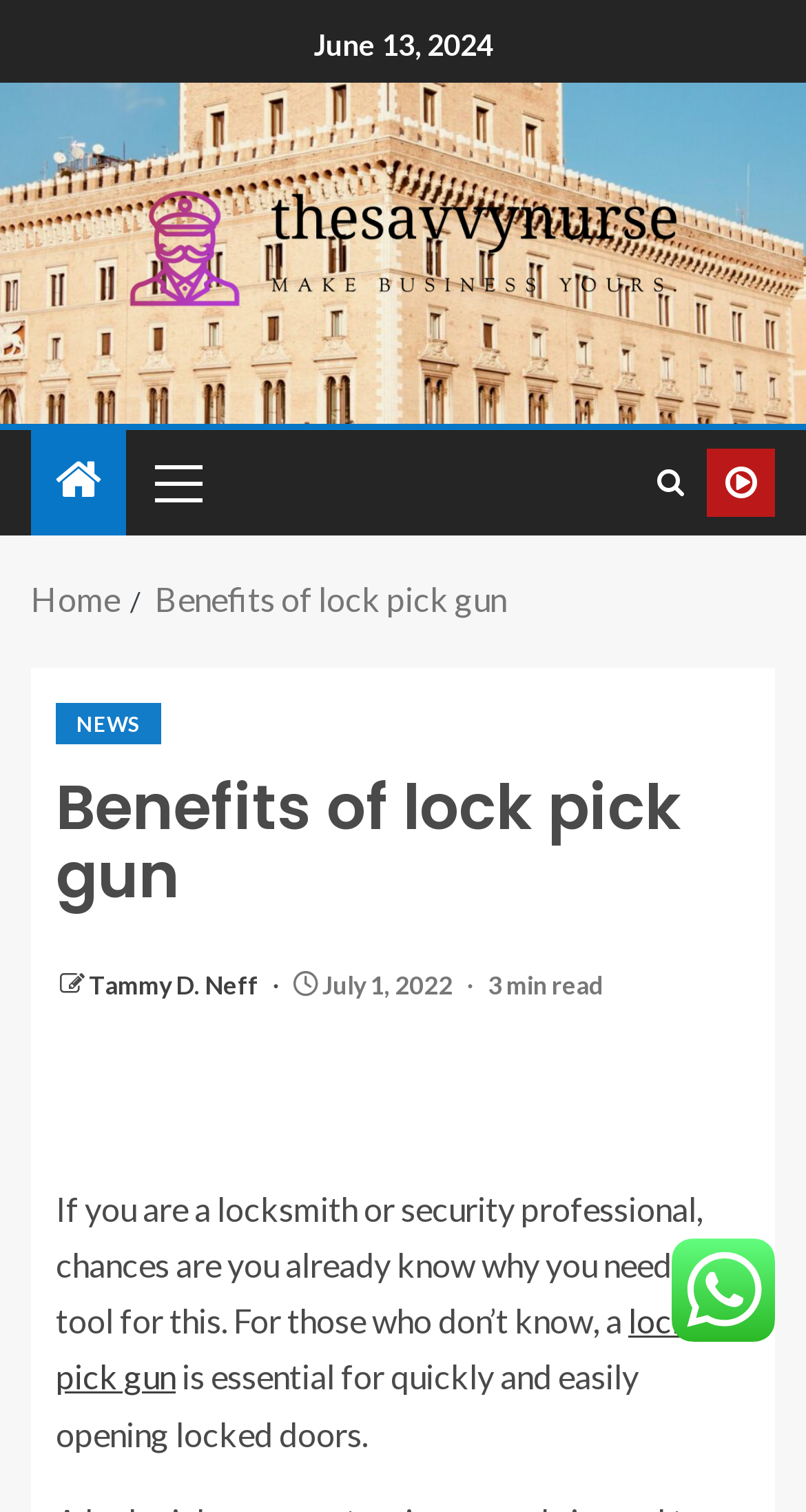Locate the bounding box coordinates of the clickable area needed to fulfill the instruction: "view press releases".

None